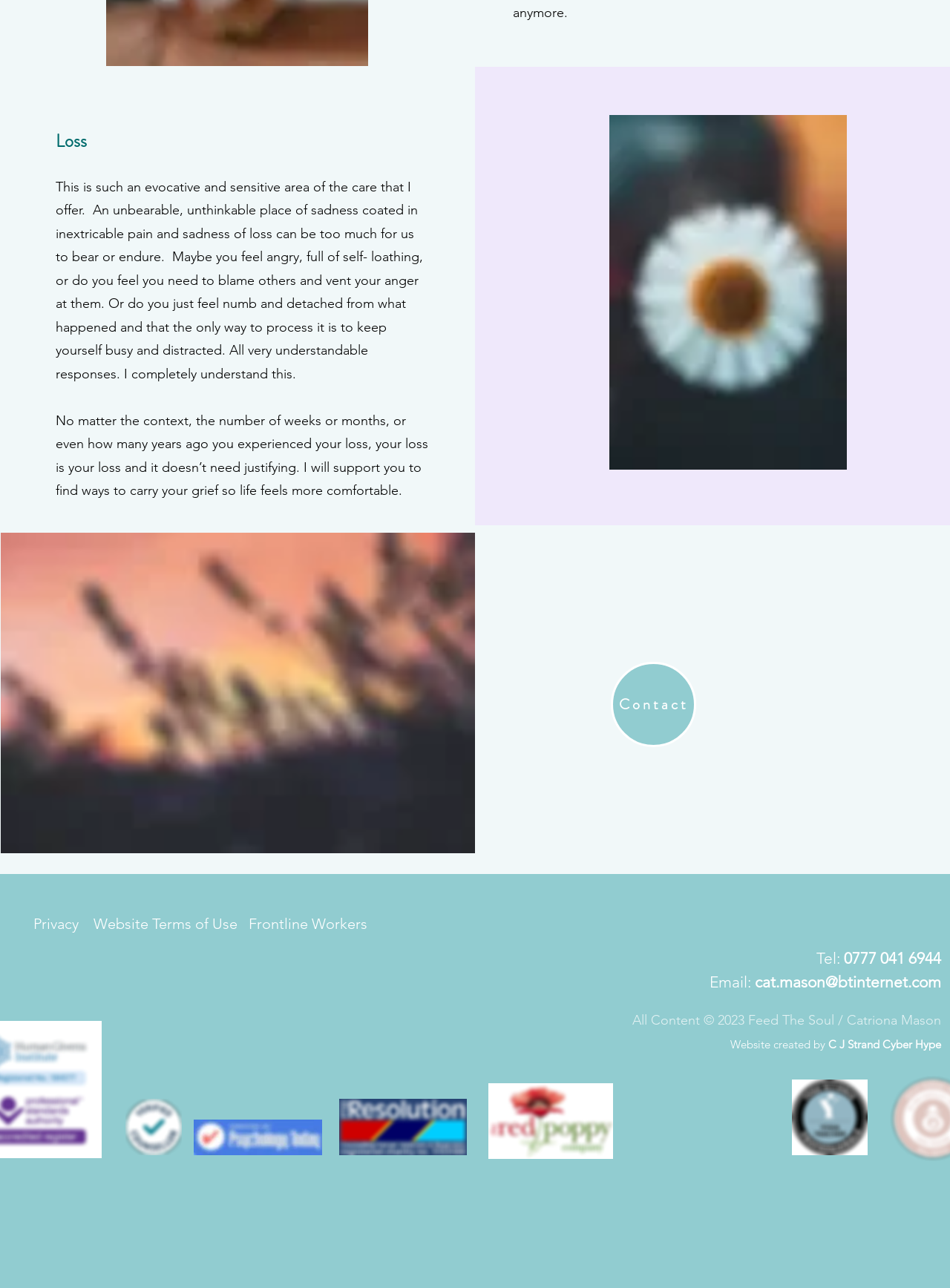What is the author's profession?
Provide a fully detailed and comprehensive answer to the question.

Based on the content of the webpage, it appears that the author is a therapist or counselor who specializes in supporting individuals dealing with loss and grief, as evidenced by the descriptive text and the presence of a 'Contact' link.